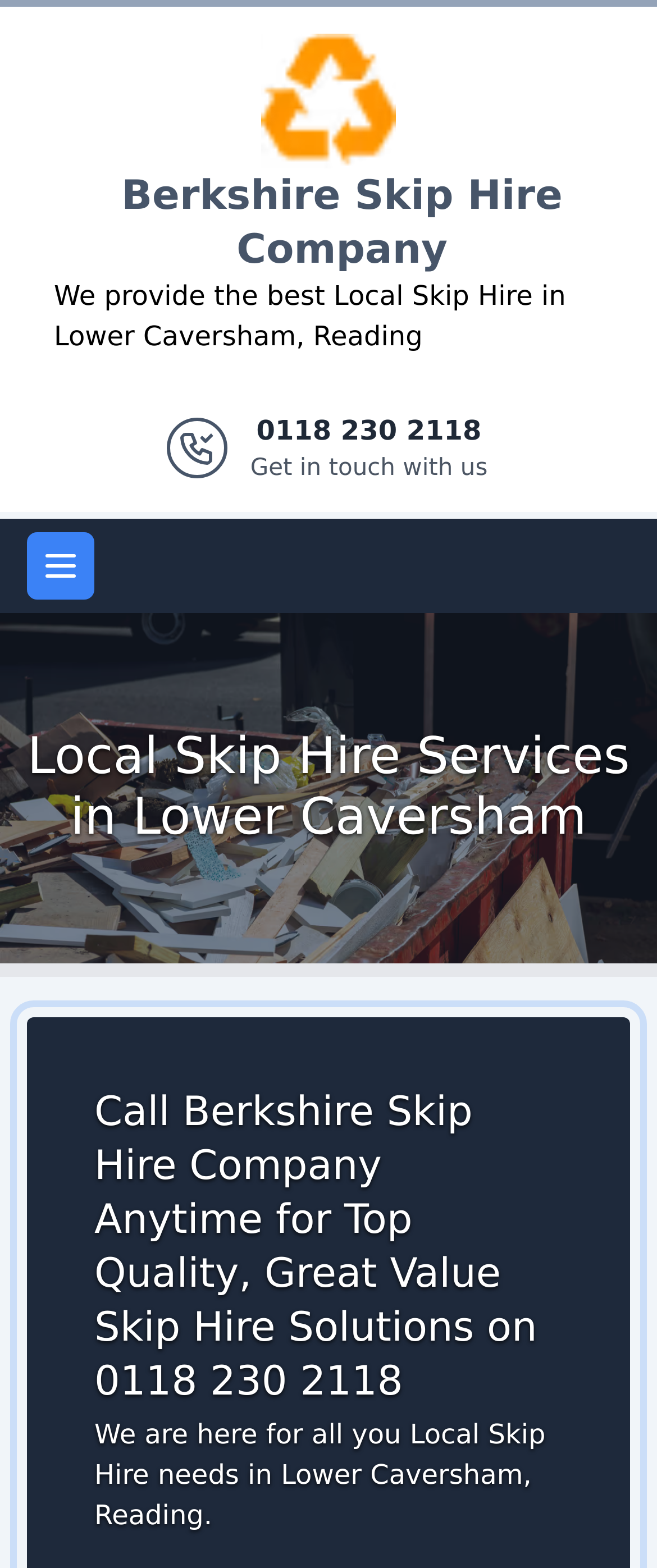Using the provided description: "Open main menu", find the bounding box coordinates of the corresponding UI element. The output should be four float numbers between 0 and 1, in the format [left, top, right, bottom].

[0.041, 0.339, 0.144, 0.382]